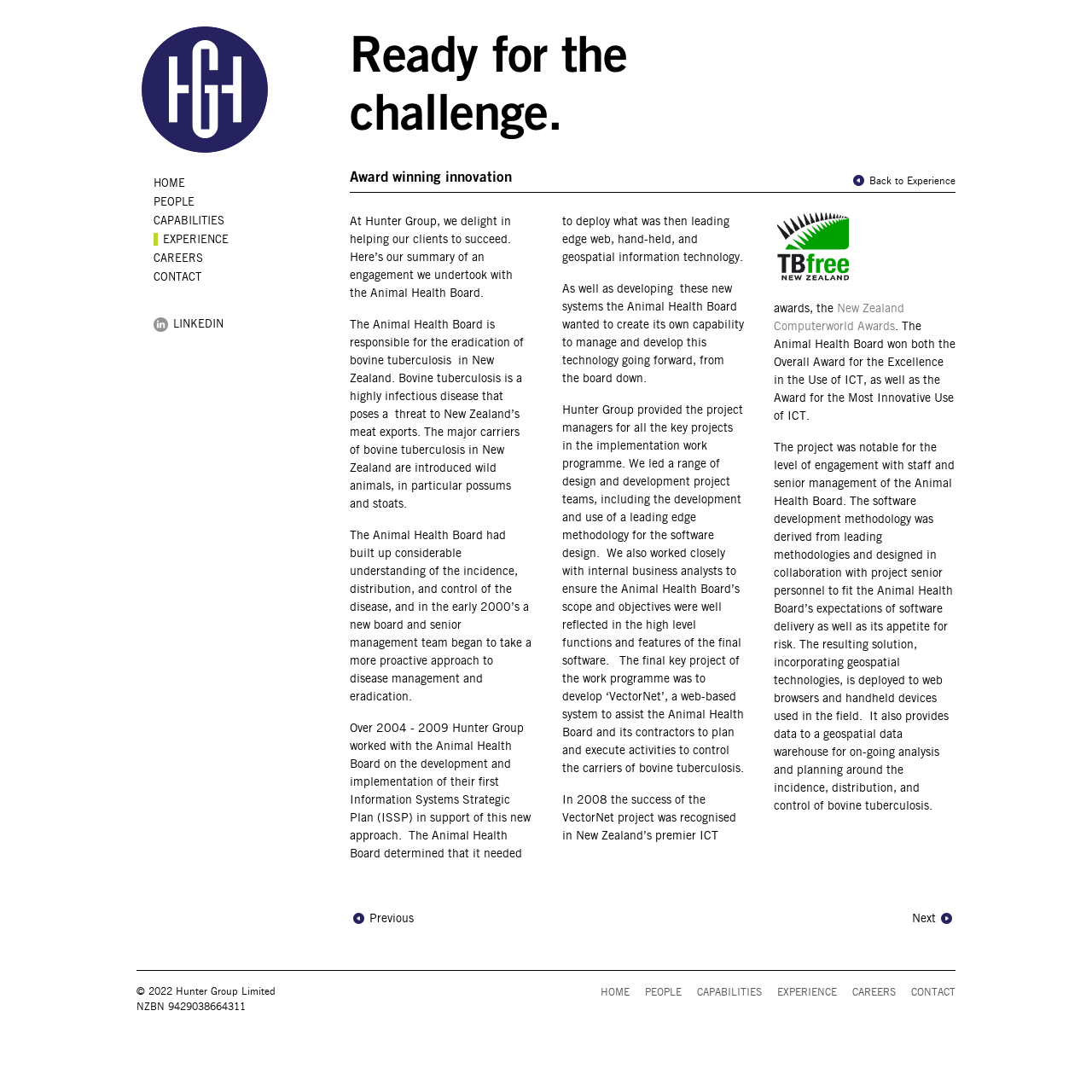Use one word or a short phrase to answer the question provided: 
What award did the Animal Health Board win in 2008?

New Zealand Computerworld Awards